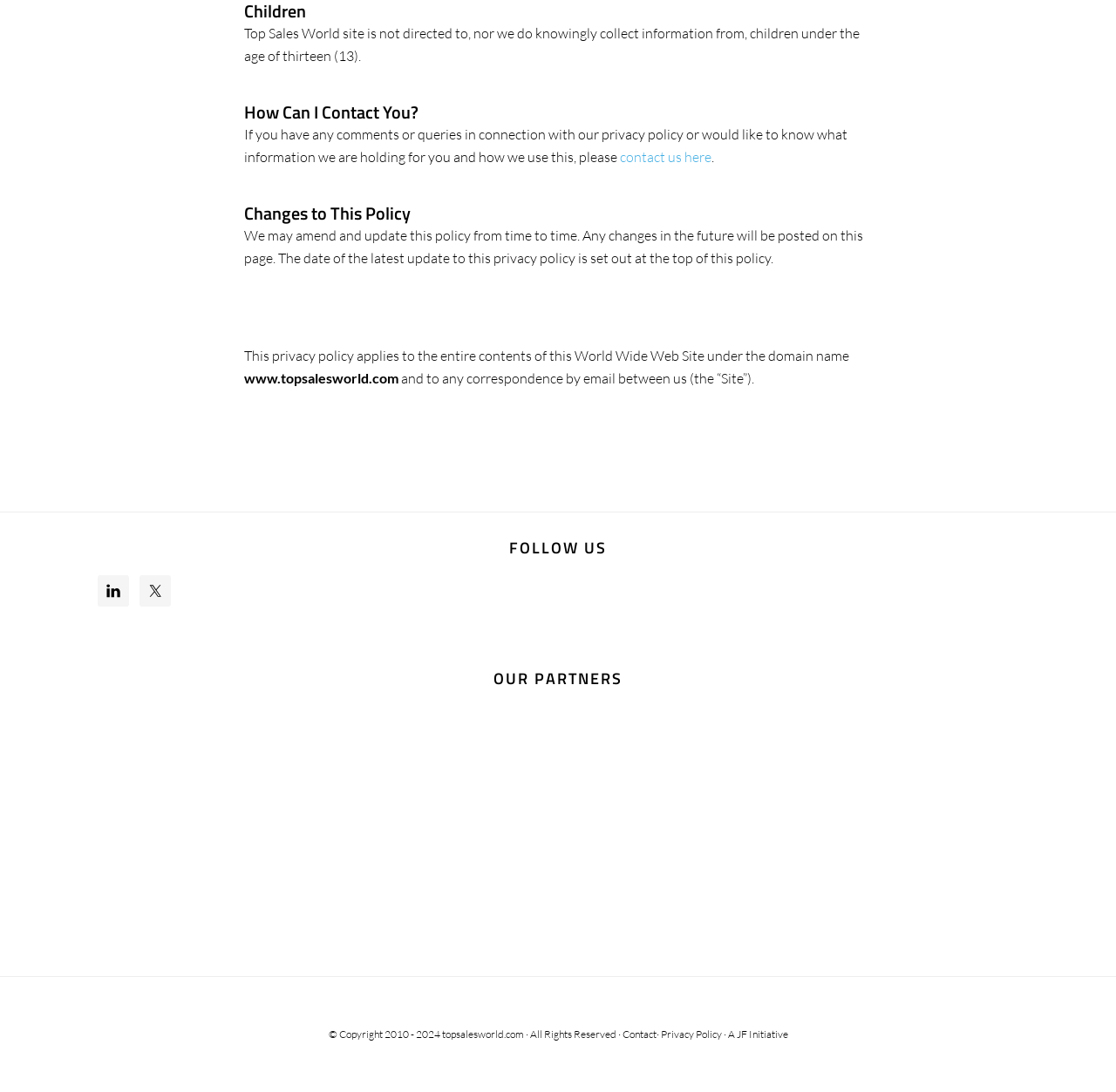What social media platforms can I follow the website on?
From the screenshot, provide a brief answer in one word or phrase.

LinkedIn, Twitter